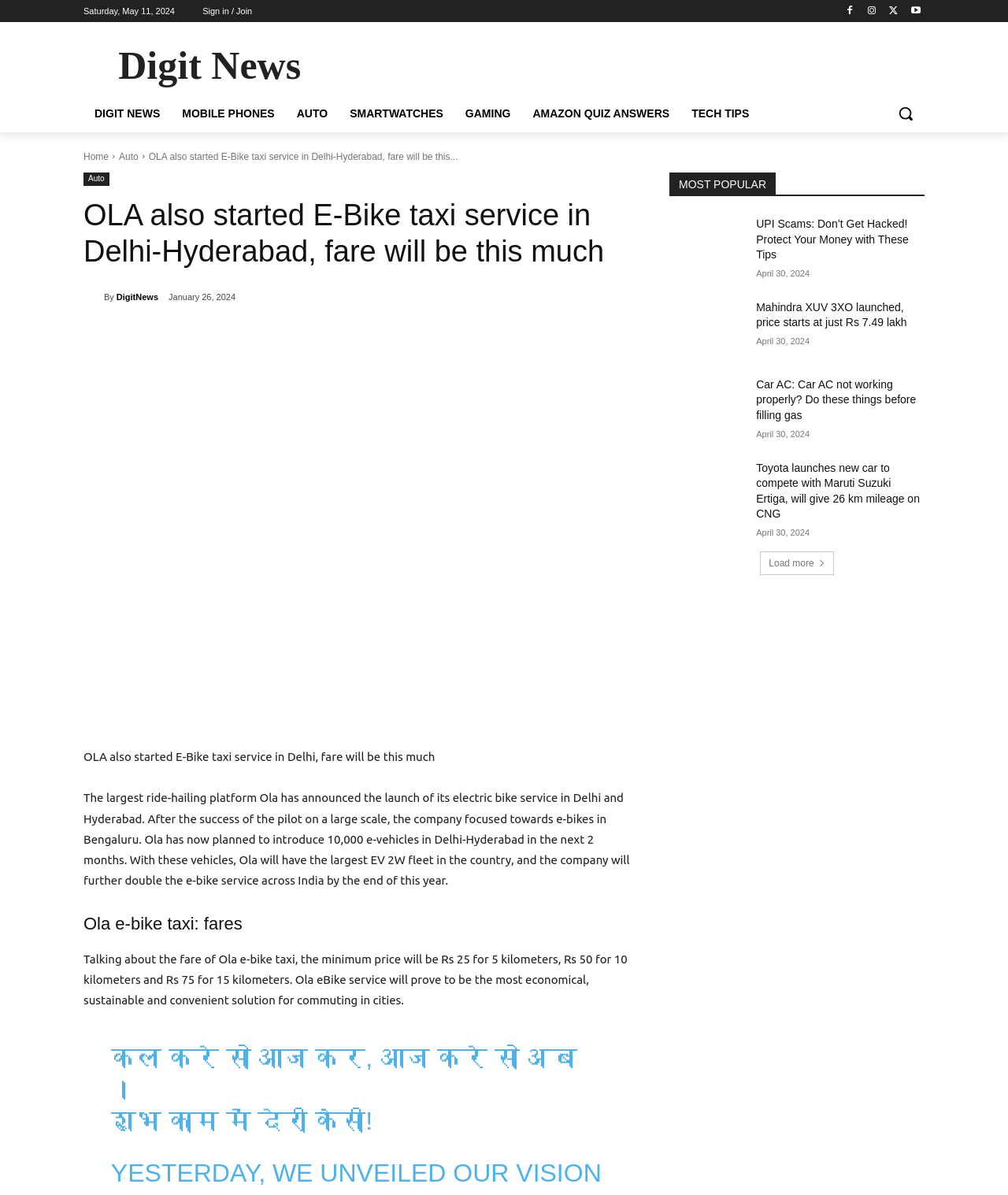Generate the text content of the main headline of the webpage.

OLA also started E-Bike taxi service in Delhi-Hyderabad, fare will be this much